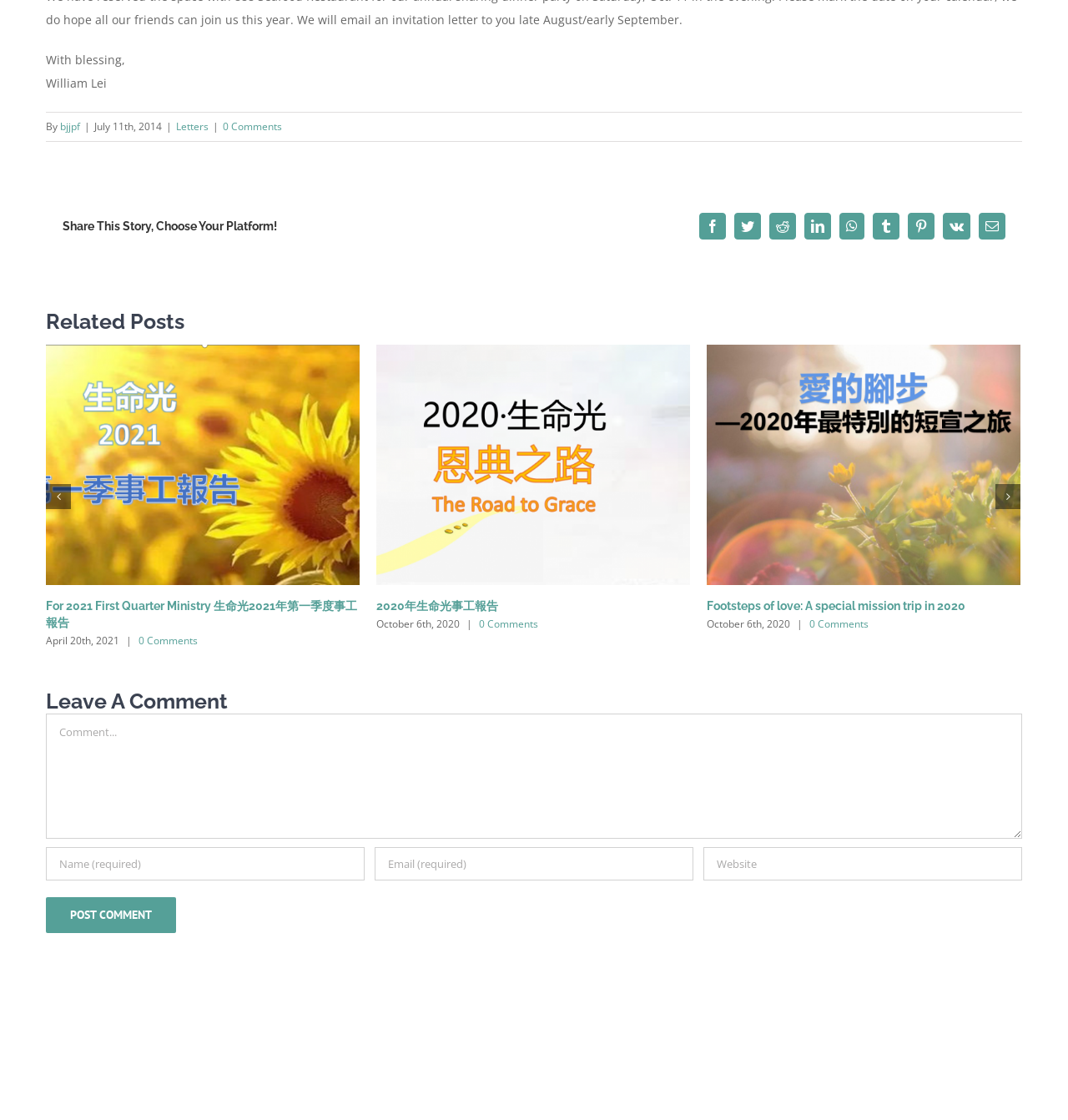Please locate the bounding box coordinates of the element that should be clicked to achieve the given instruction: "Share this story on Facebook".

[0.655, 0.19, 0.68, 0.214]